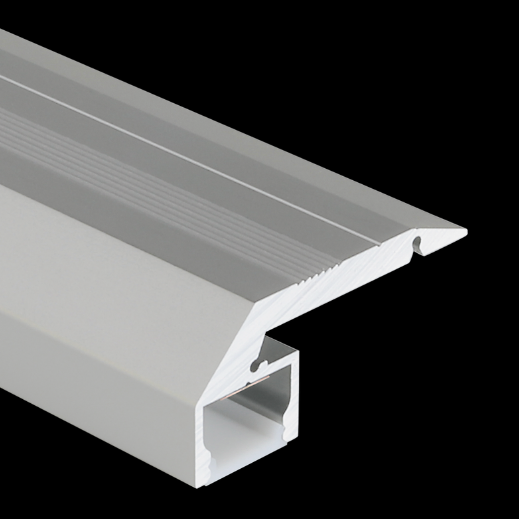What is the purpose of the tapered edge?
Kindly give a detailed and elaborate answer to the question.

The caption explains that the tapered edge is designed for seamless integration, allowing LED strips to be fitted neatly within the profile.